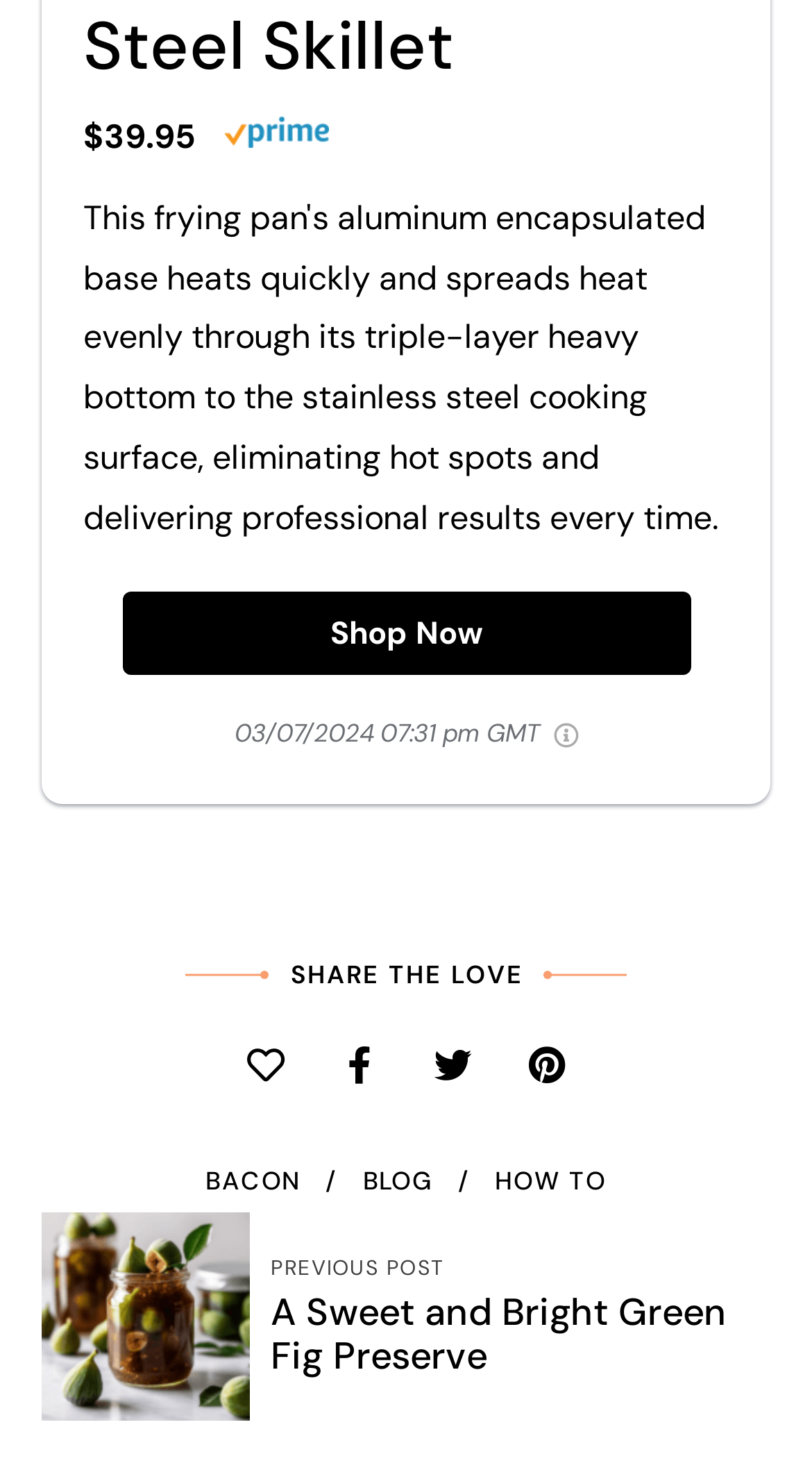Identify the bounding box coordinates for the element that needs to be clicked to fulfill this instruction: "Join or renew membership". Provide the coordinates in the format of four float numbers between 0 and 1: [left, top, right, bottom].

None